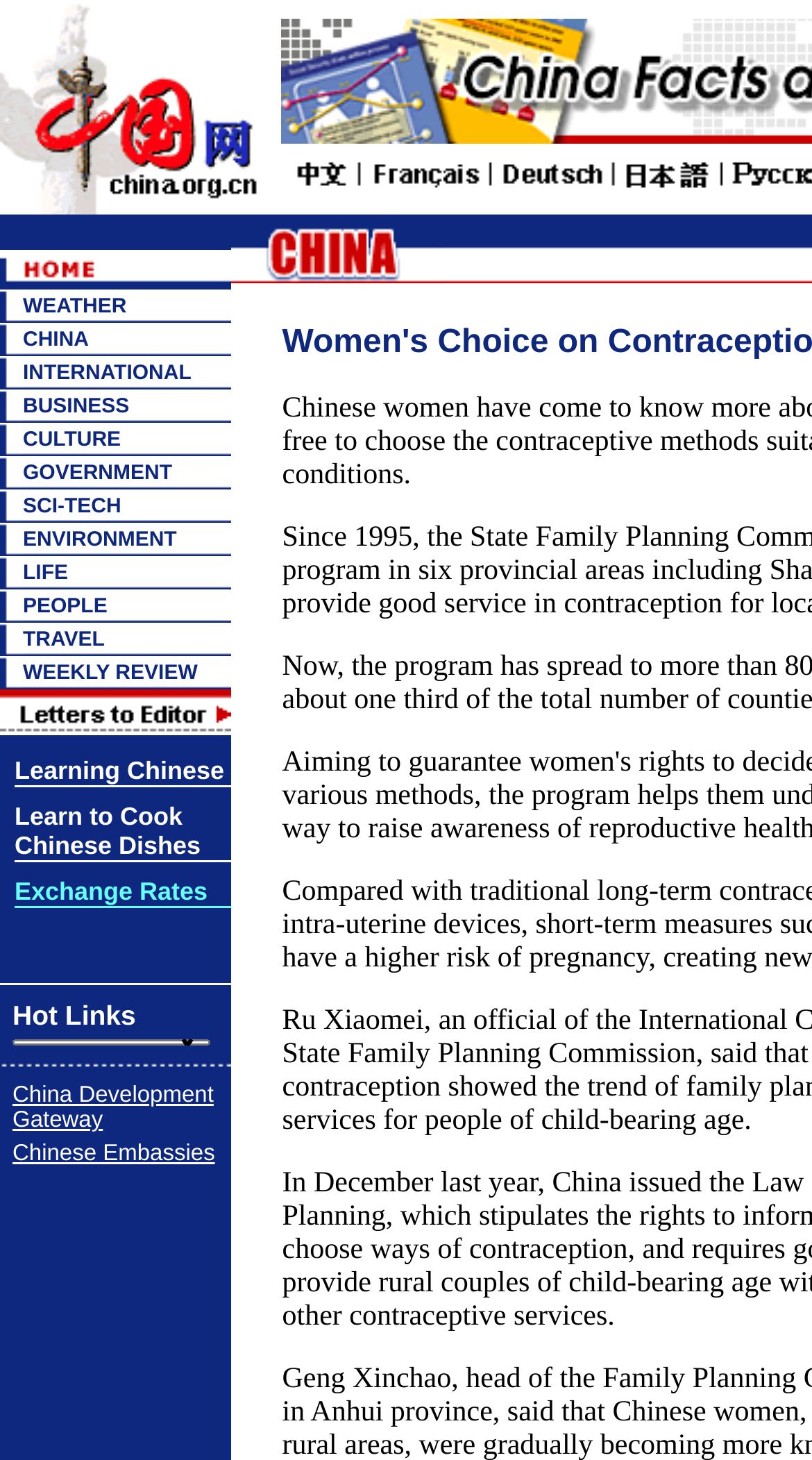Given the description of a UI element: "Learn to Cook Chinese Dishes", identify the bounding box coordinates of the matching element in the webpage screenshot.

[0.018, 0.553, 0.247, 0.589]